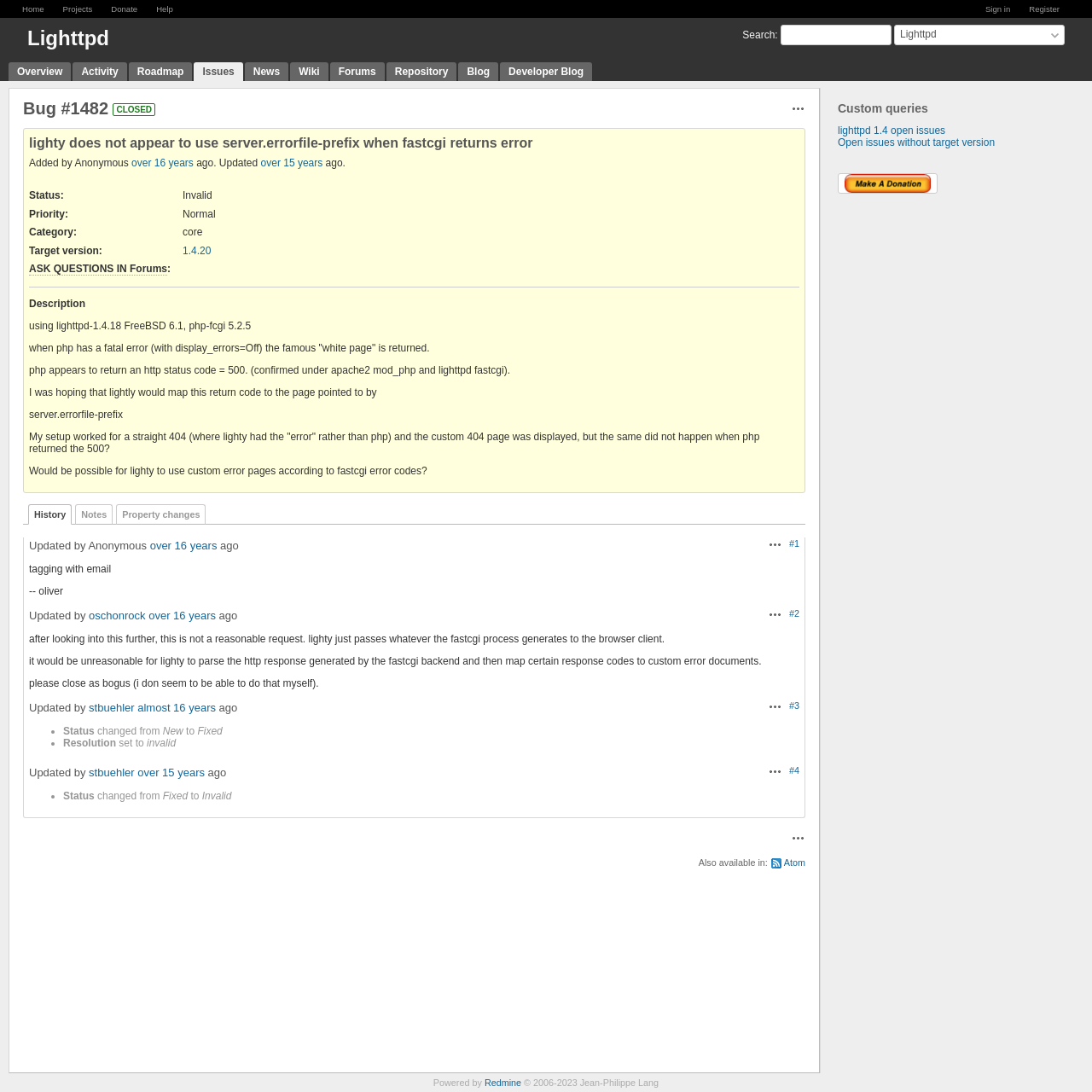Offer an in-depth caption of the entire webpage.

This webpage is about a bug report in the Lighttpd project, specifically bug #1482. At the top of the page, there are several links, including "Sign in", "Register", "Home", "Projects", "Donate", and "Help", which are aligned horizontally. Below these links, there is a search bar with a "Search" link and a textbox to input search queries.

On the left side of the page, there is a vertical menu with links to "Overview", "Activity", "Roadmap", "Issues", "News", "Wiki", "Forums", "Repository", and "Blog". Below this menu, there is a section with custom queries, including links to "lighttpd 1.4 open issues" and "Open issues without target version".

The main content of the page is about the bug report, which includes a heading "Bug #1482" and a description of the issue. The bug report is closed, and there are several sections with information about the bug, including the status, priority, category, and target version. There are also links to "History", "Notes", and "Property changes" related to the bug.

Below the bug report, there are several comments and updates from different users, including Anonymous, oschonrock, and stbuehler. Each comment has a heading with the user's name and the time of the update, and there are links to "Actions" and specific comment numbers (#1, #2, #3) next to each comment.

At the bottom of the page, there is a section with a list of changes to the bug report, including a change to the status from "New" to "Invalid".